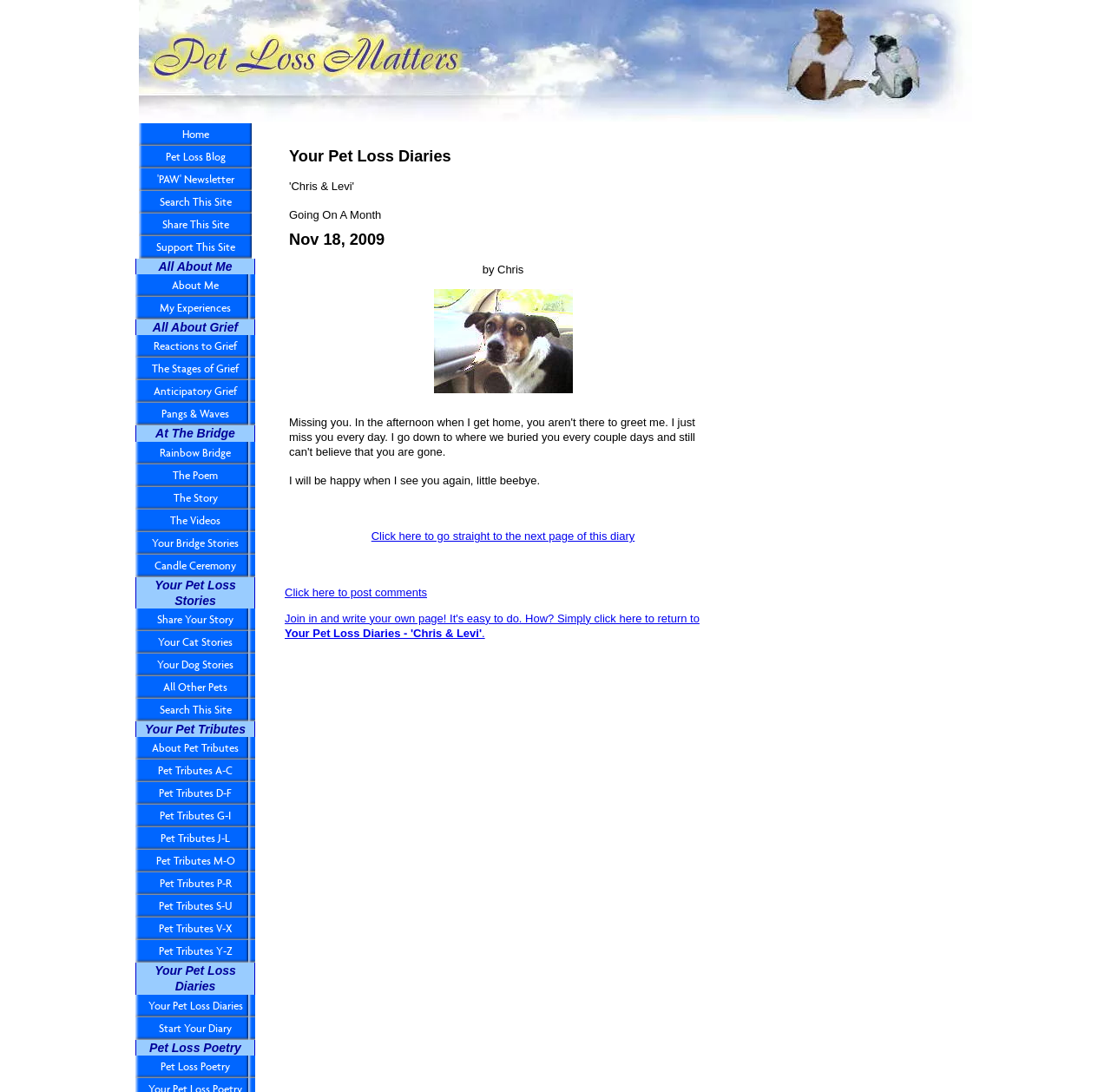Find the coordinates for the bounding box of the element with this description: "Click here to post comments".

[0.256, 0.536, 0.384, 0.548]